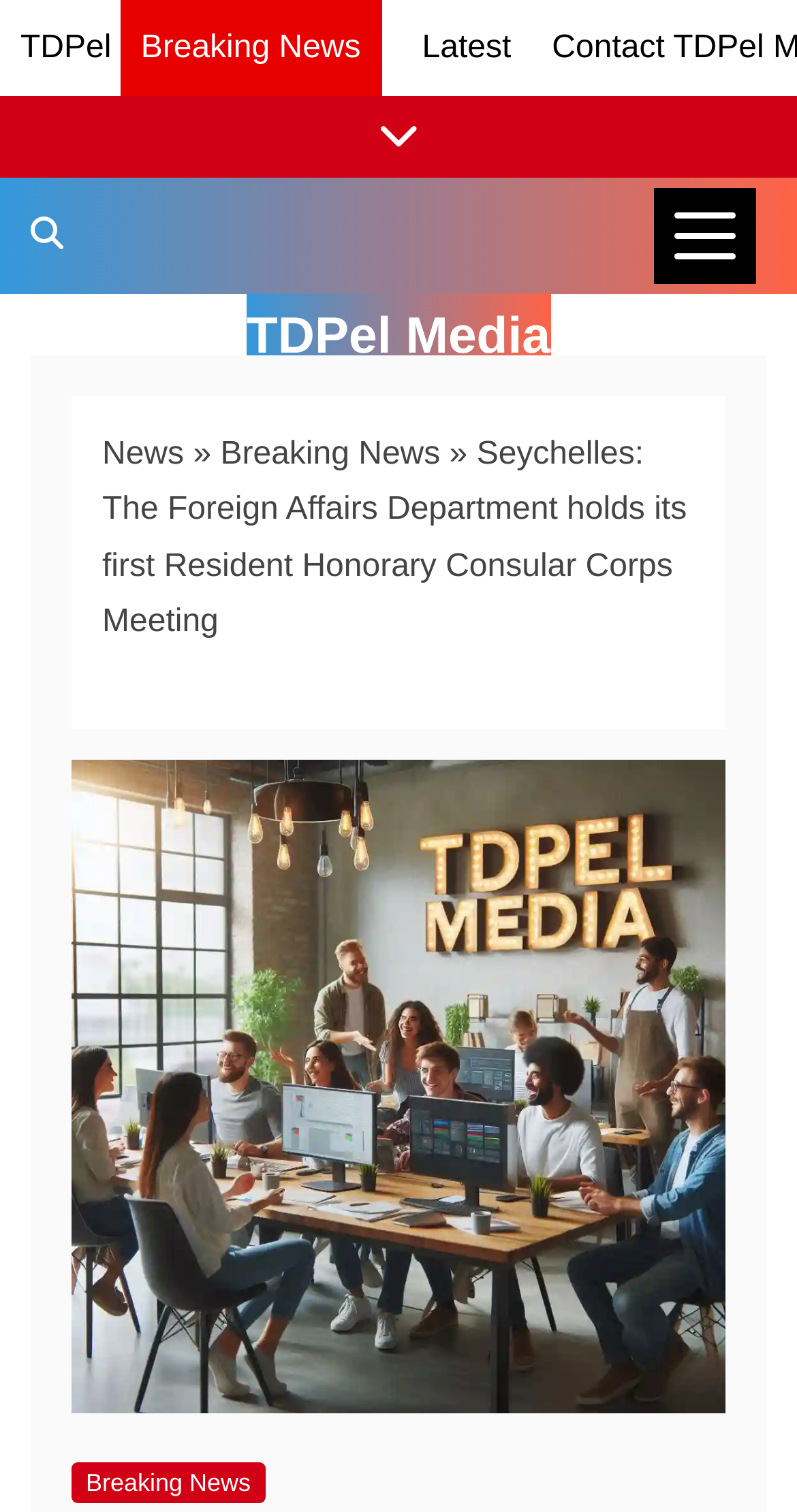Provide a comprehensive description of the webpage.

The webpage appears to be a news article page. At the top left, there is a link to "TDPel". To the right of it, there is another link to "Latest". Below these links, there is a button labeled "News Categories" which is not expanded. 

On the top left corner, there is a link to "Show/Hide News Links". Below it, there is a search bar labeled "Search TDPel Media". 

The main content of the page is a news article with the title "Seychelles: The Foreign Affairs Department holds its first Resident Honorary Consular Corps Meeting". The title is located above a large image that takes up most of the page. The image is also labeled with the same title as the article. 

Above the image, there is a navigation bar with breadcrumbs, showing the path "News » Breaking News". The article title is also repeated in the navigation bar. 

At the bottom of the image, there is another link to "Breaking News".